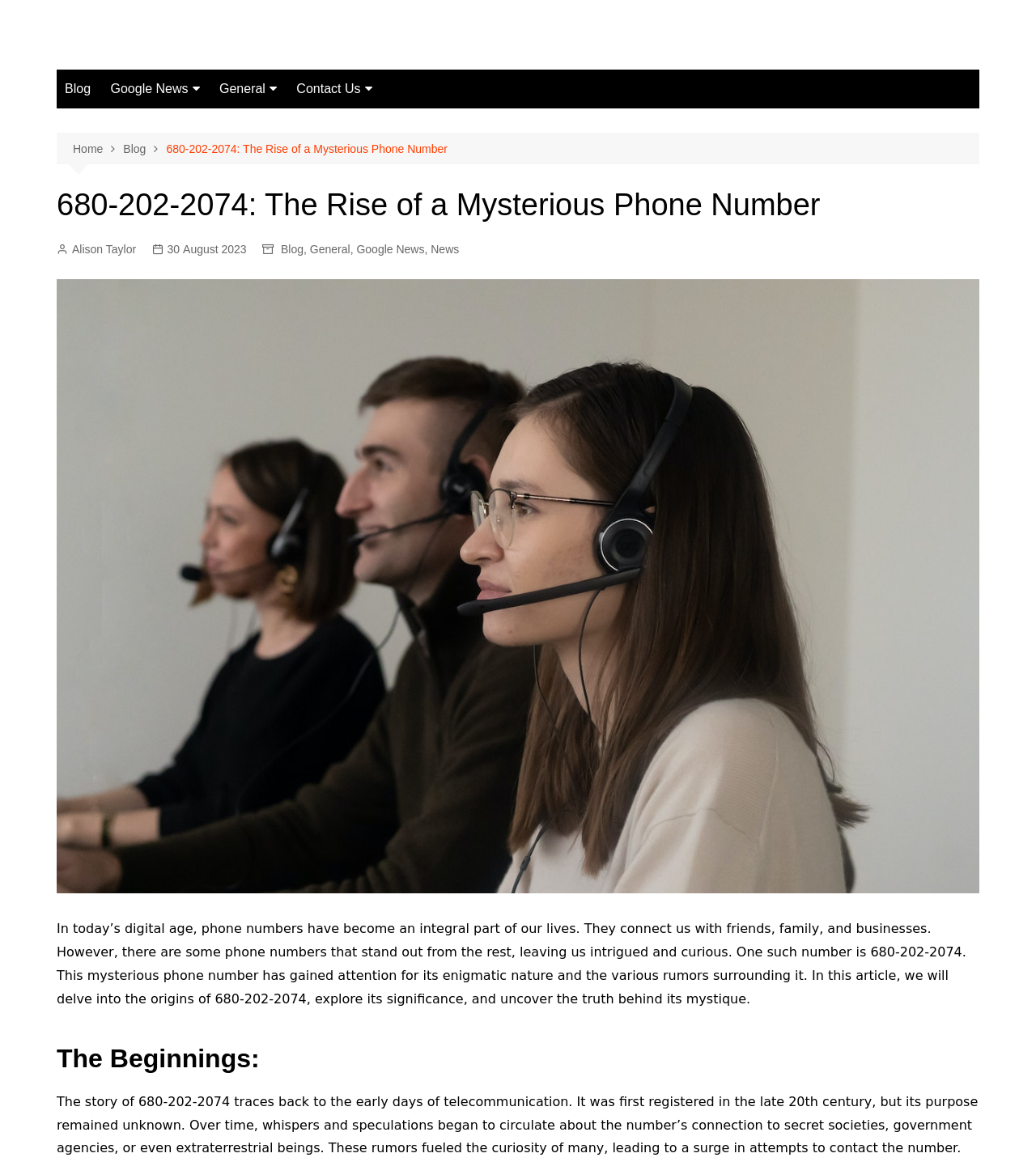Please provide a short answer using a single word or phrase for the question:
When was this article published?

30 August 2023